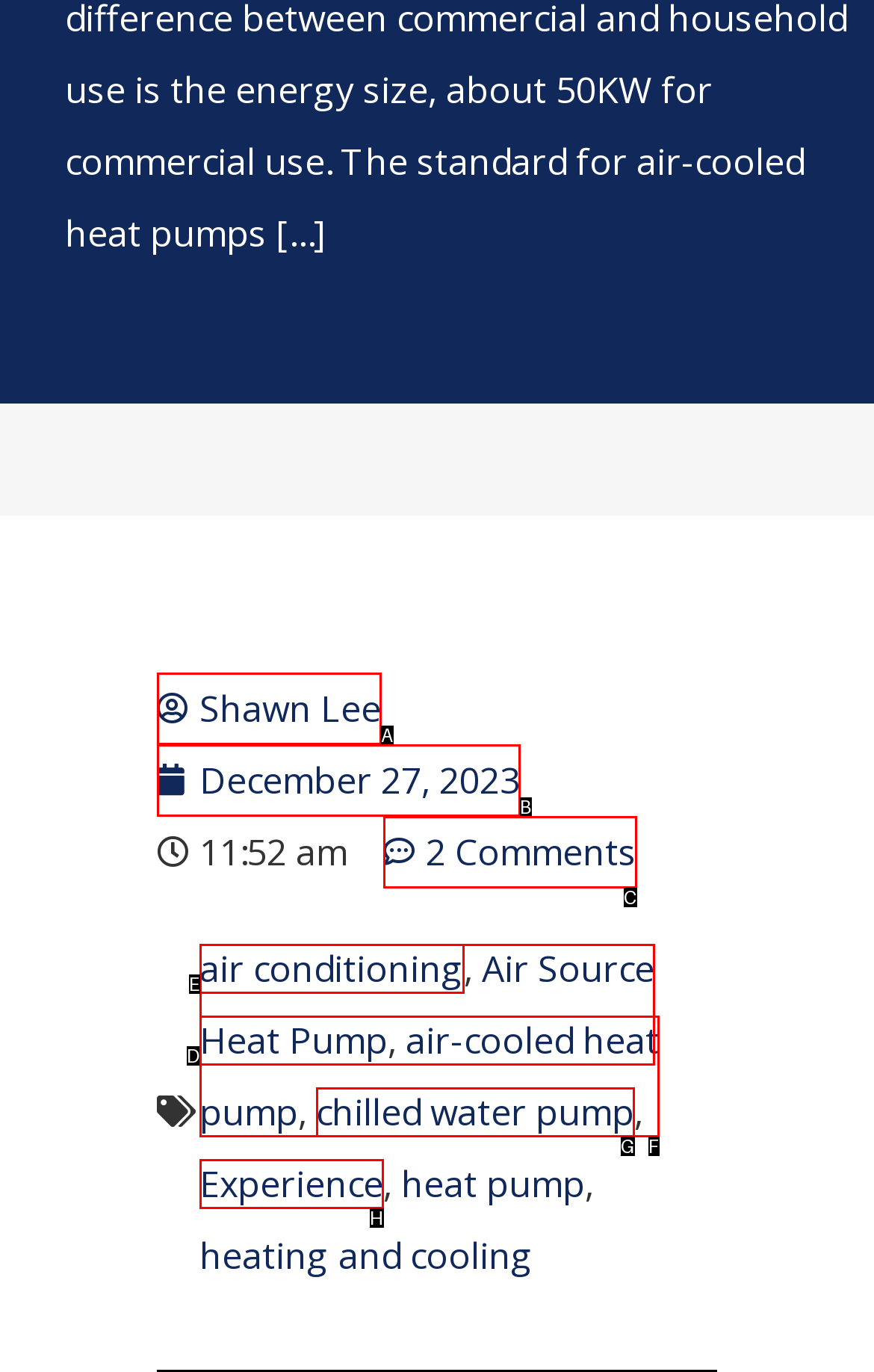Choose the option that matches the following description: 30
Answer with the letter of the correct option.

None